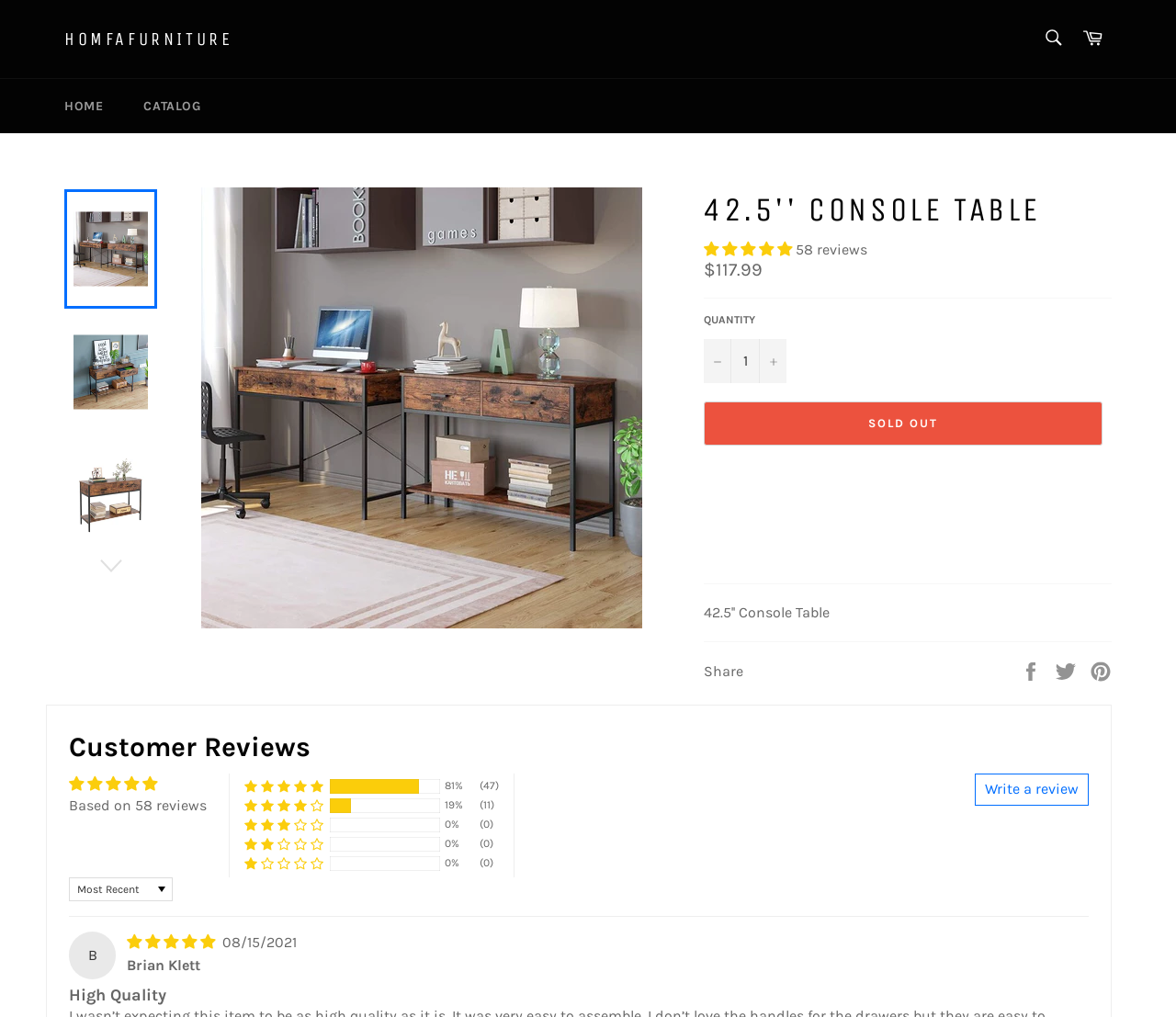Determine the bounding box coordinates of the UI element described by: "+".

[0.645, 0.333, 0.669, 0.377]